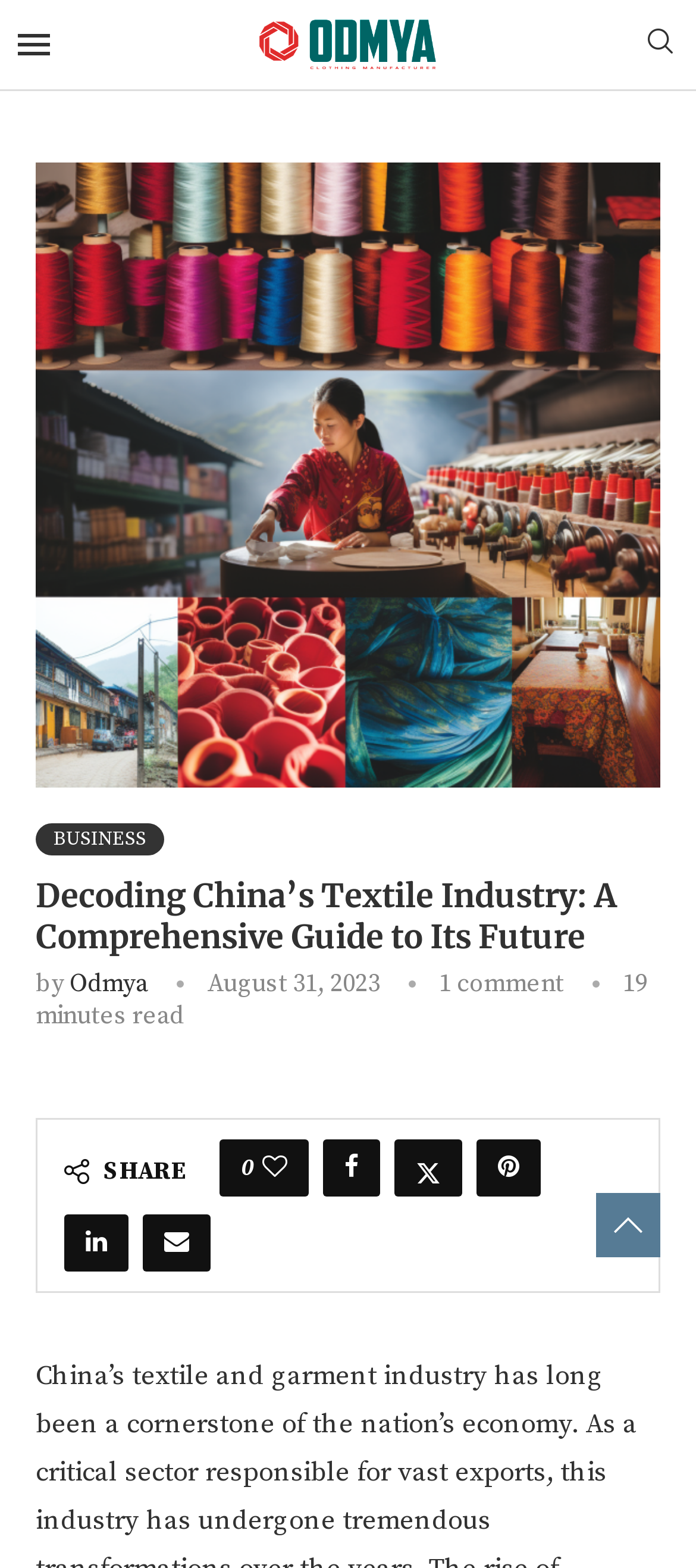Determine the bounding box coordinates of the region that needs to be clicked to achieve the task: "Share this post on Facebook".

[0.464, 0.727, 0.546, 0.763]